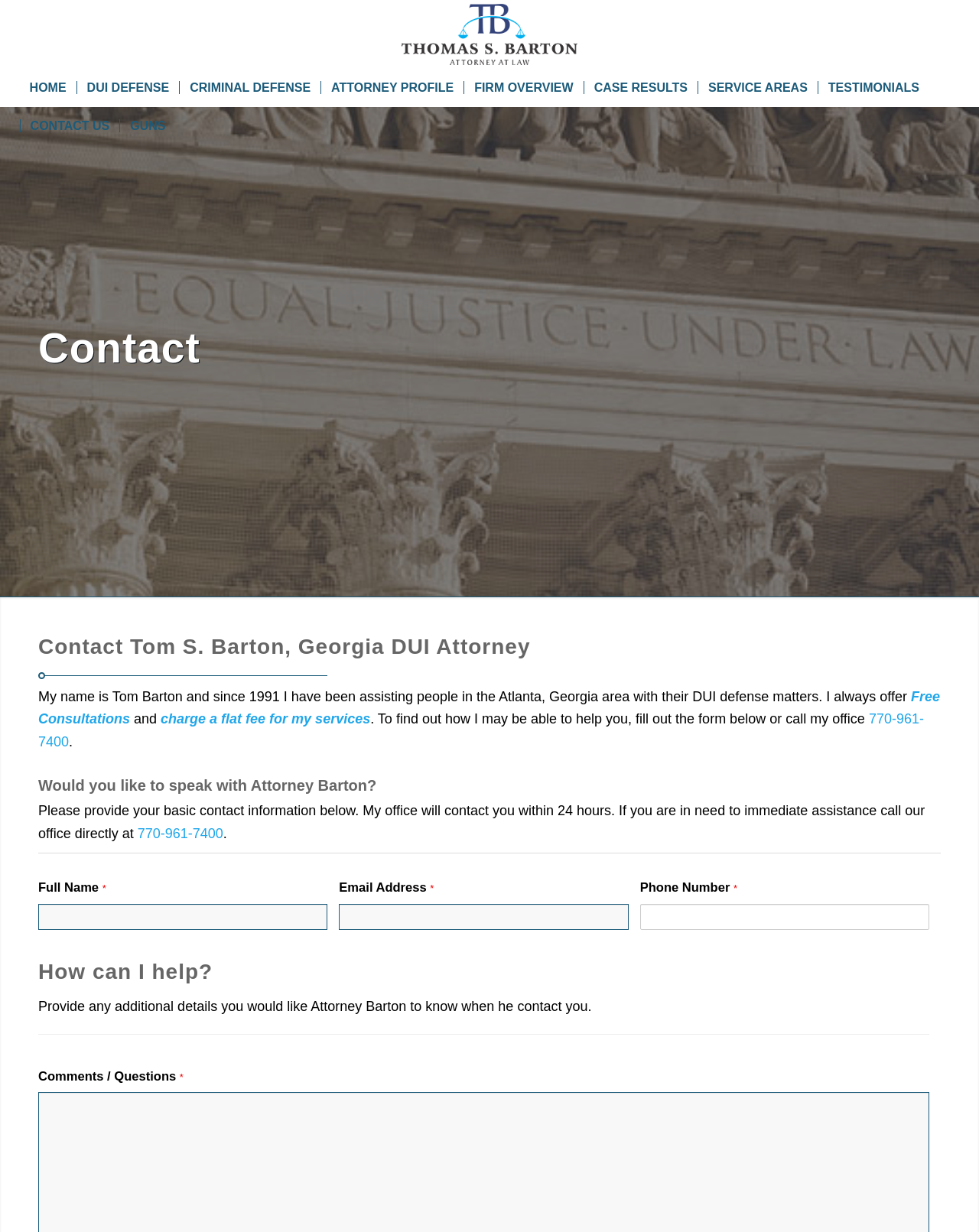Can you specify the bounding box coordinates of the area that needs to be clicked to fulfill the following instruction: "Fill in the Full Name field"?

[0.039, 0.734, 0.335, 0.755]